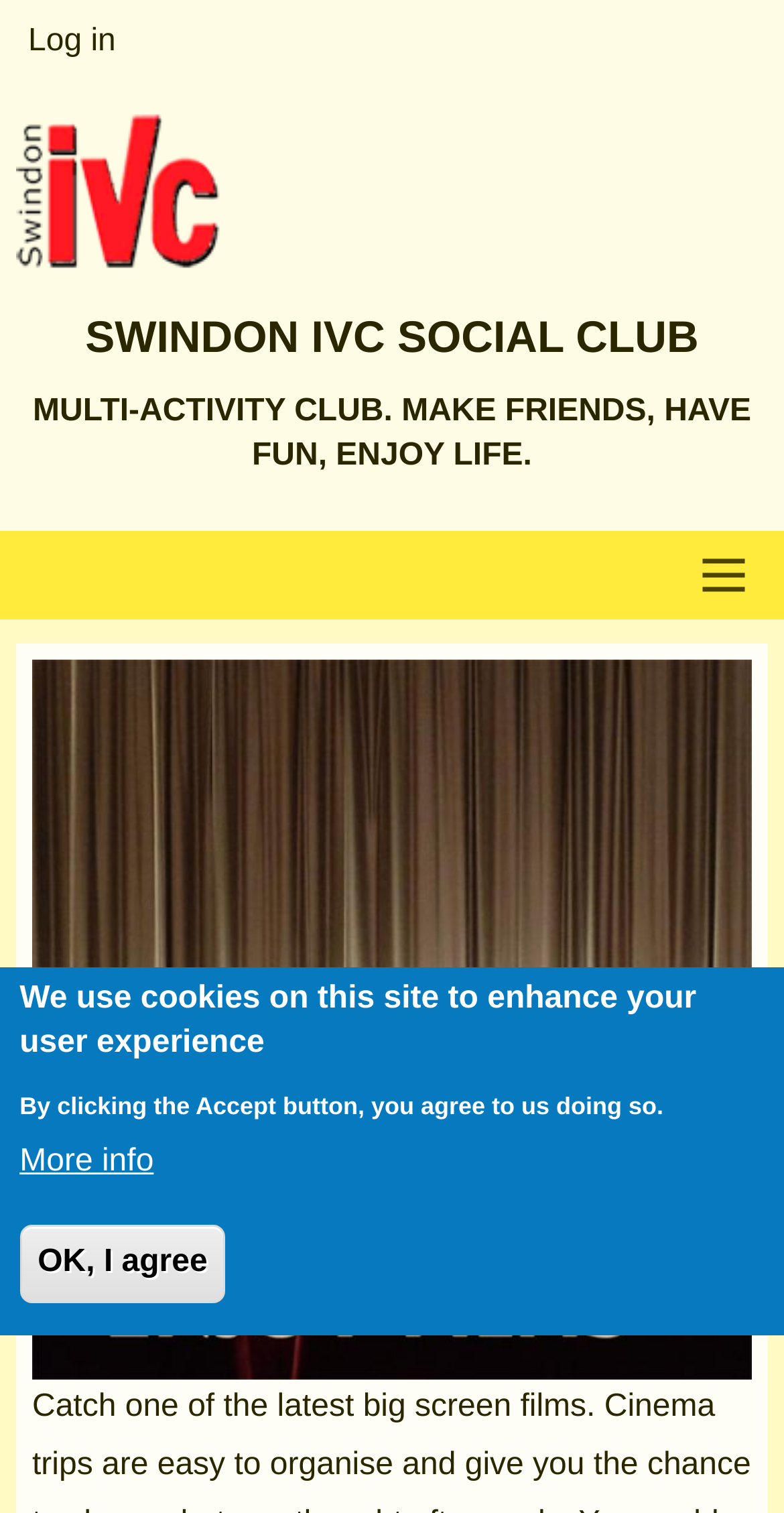What is the name of the social club?
Please provide a comprehensive answer based on the details in the screenshot.

The name of the social club can be found in the banner section of the webpage, where it is written in a heading element as 'SWINDON IVC SOCIAL CLUB'.